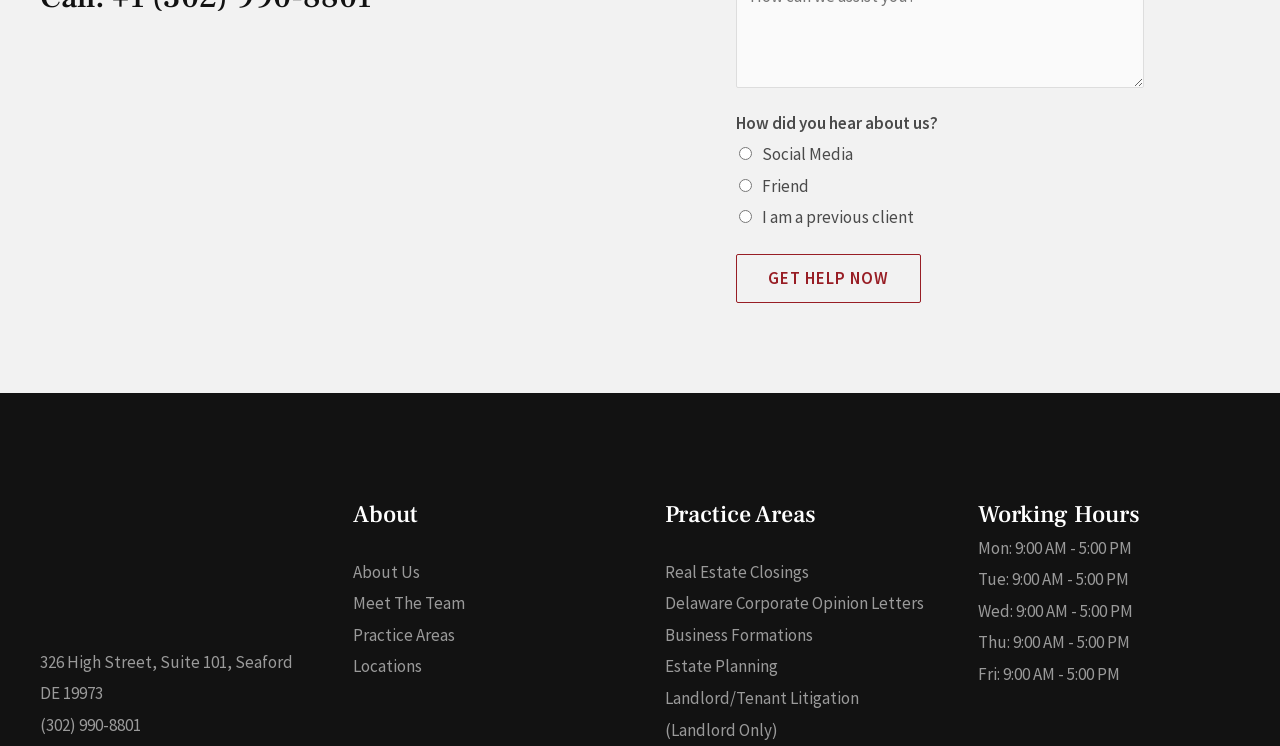Based on the image, provide a detailed and complete answer to the question: 
What is the practice area that includes 'Delaware Corporate Opinion Letters'?

I found the practice area by looking at the navigation links located at the bottom of the page, which include 'Practice Areas' as one of the categories. Under 'Practice Areas', I found the link 'Delaware Corporate Opinion Letters'.